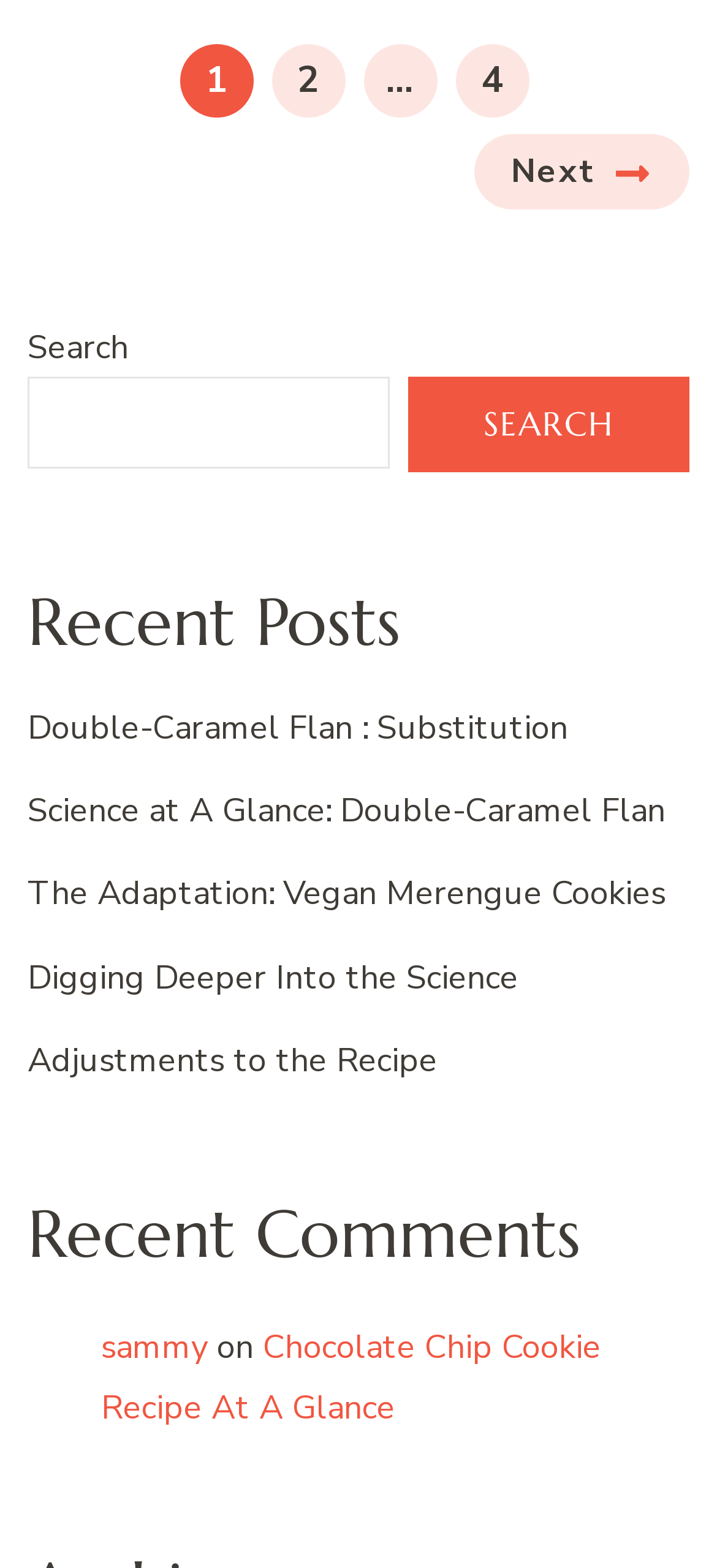Find the bounding box coordinates of the element's region that should be clicked in order to follow the given instruction: "view recent post". The coordinates should consist of four float numbers between 0 and 1, i.e., [left, top, right, bottom].

[0.038, 0.45, 0.792, 0.478]